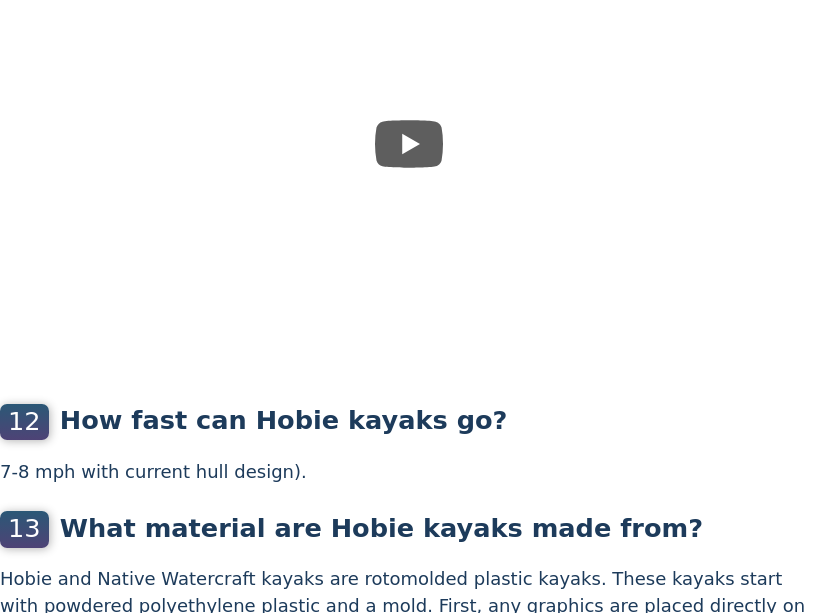Produce a meticulous caption for the image.

The image features a YouTube video embedded within an informative webpage about kayaking topics. Positioned prominently, it offers visual content related to the surrounding discussion on kayaking techniques and Hobie kayaks. The adjacent headings highlight questions like "How fast can Hobie kayaks go?" indicating that these kayaks can reach speeds of 7-8 mph with the current hull design. Further text elaborates on the materials used to construct Hobie and Native Watercraft kayaks, detailing their rotomolded plastic composition and the manufacturing process. This combination of video and informative headings provides a comprehensive resource for both novice and experienced kayakers looking to enhance their knowledge and skills.